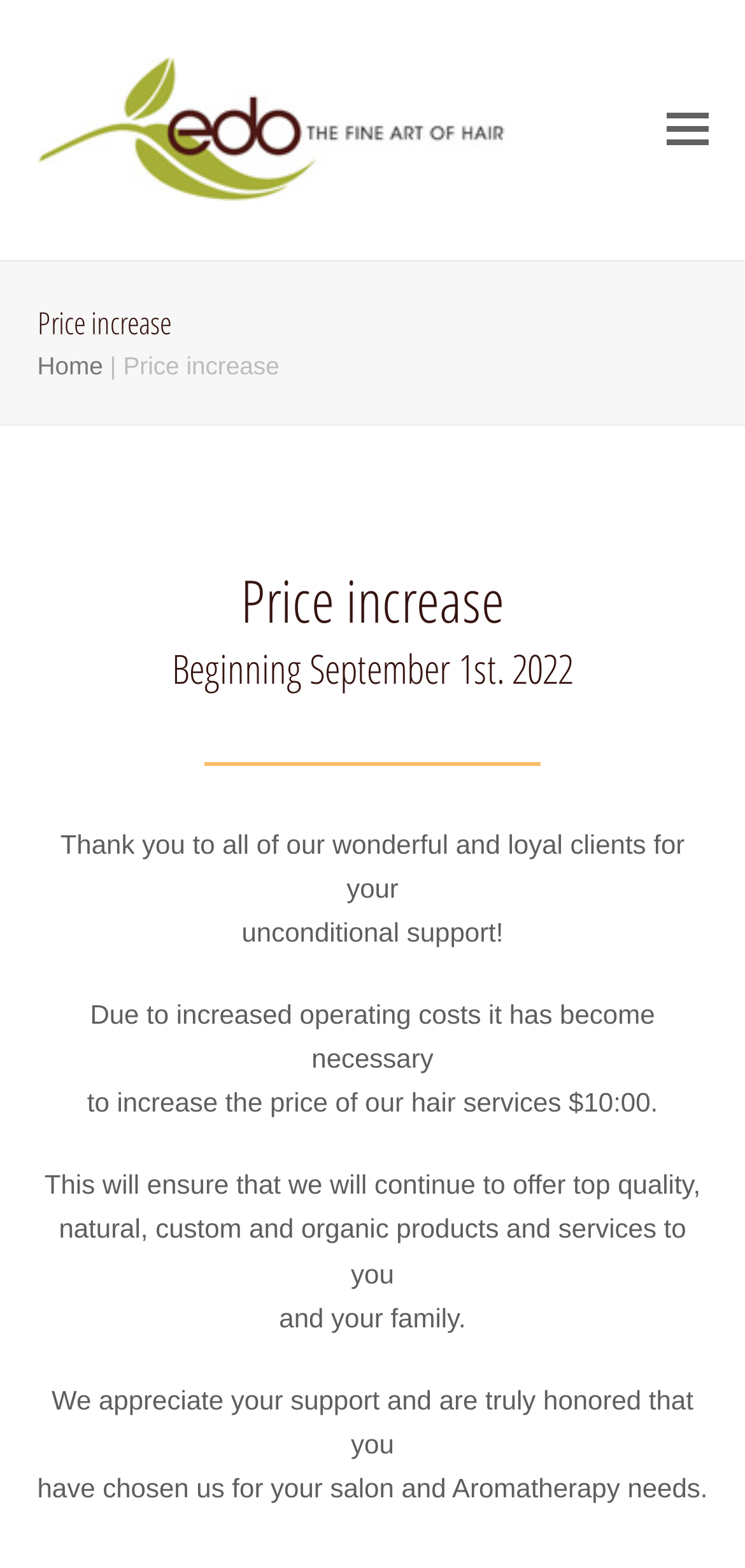Specify the bounding box coordinates (top-left x, top-left y, bottom-right x, bottom-right y) of the UI element in the screenshot that matches this description: Home

[0.05, 0.224, 0.138, 0.242]